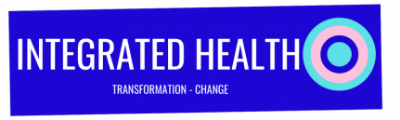What do the circular motifs in pastel colors symbolize?
Please use the image to deliver a detailed and complete answer.

According to the caption, the circular motifs in pastel colors add a contemporary design element and symbolize unity and holistic care, which is in line with the organization's focus on healthcare transformation and change.